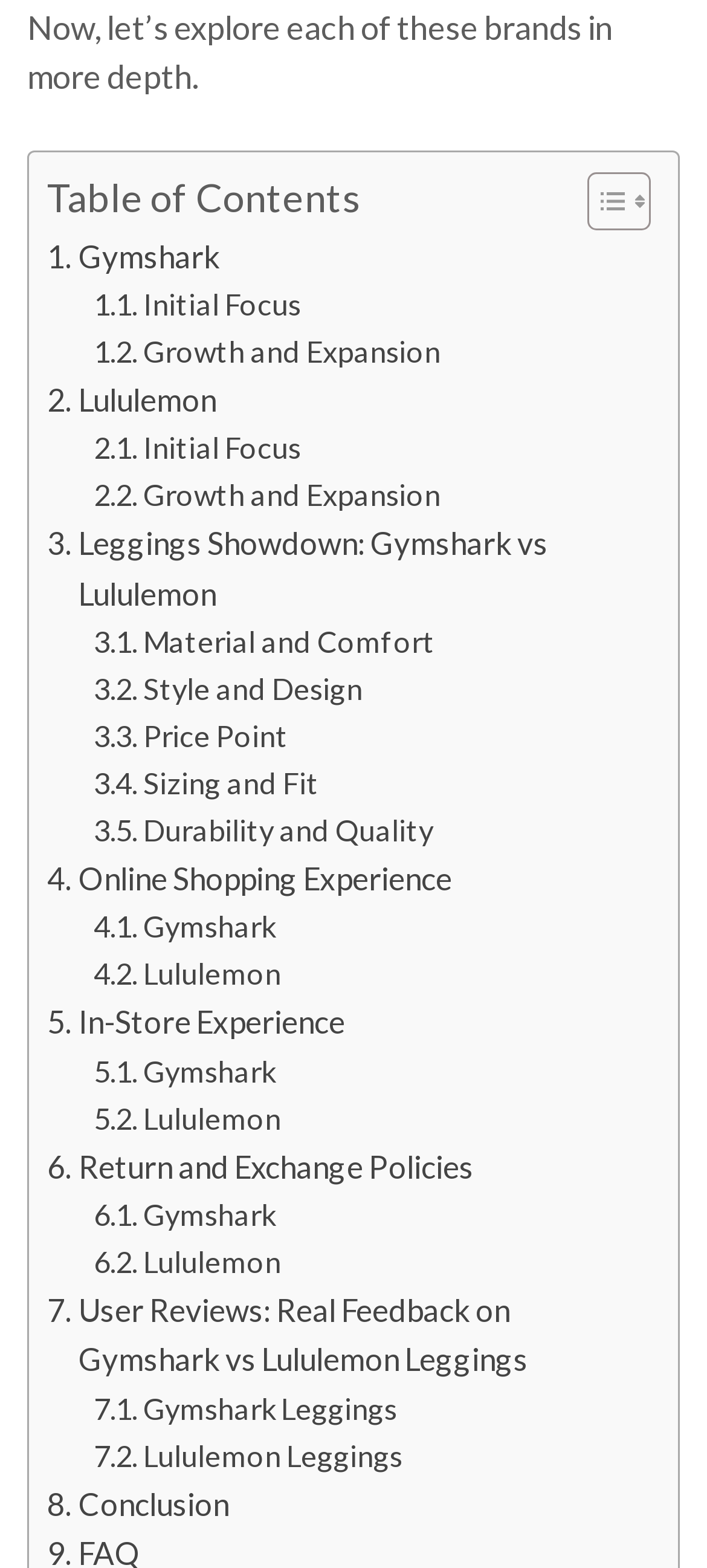Please answer the following question as detailed as possible based on the image: 
How many times is 'Gymshark' mentioned in the table of contents?

I searched for the mentions of 'Gymshark' in the 'Table of Contents' section and found that it is mentioned 5 times, each time as a separate link.